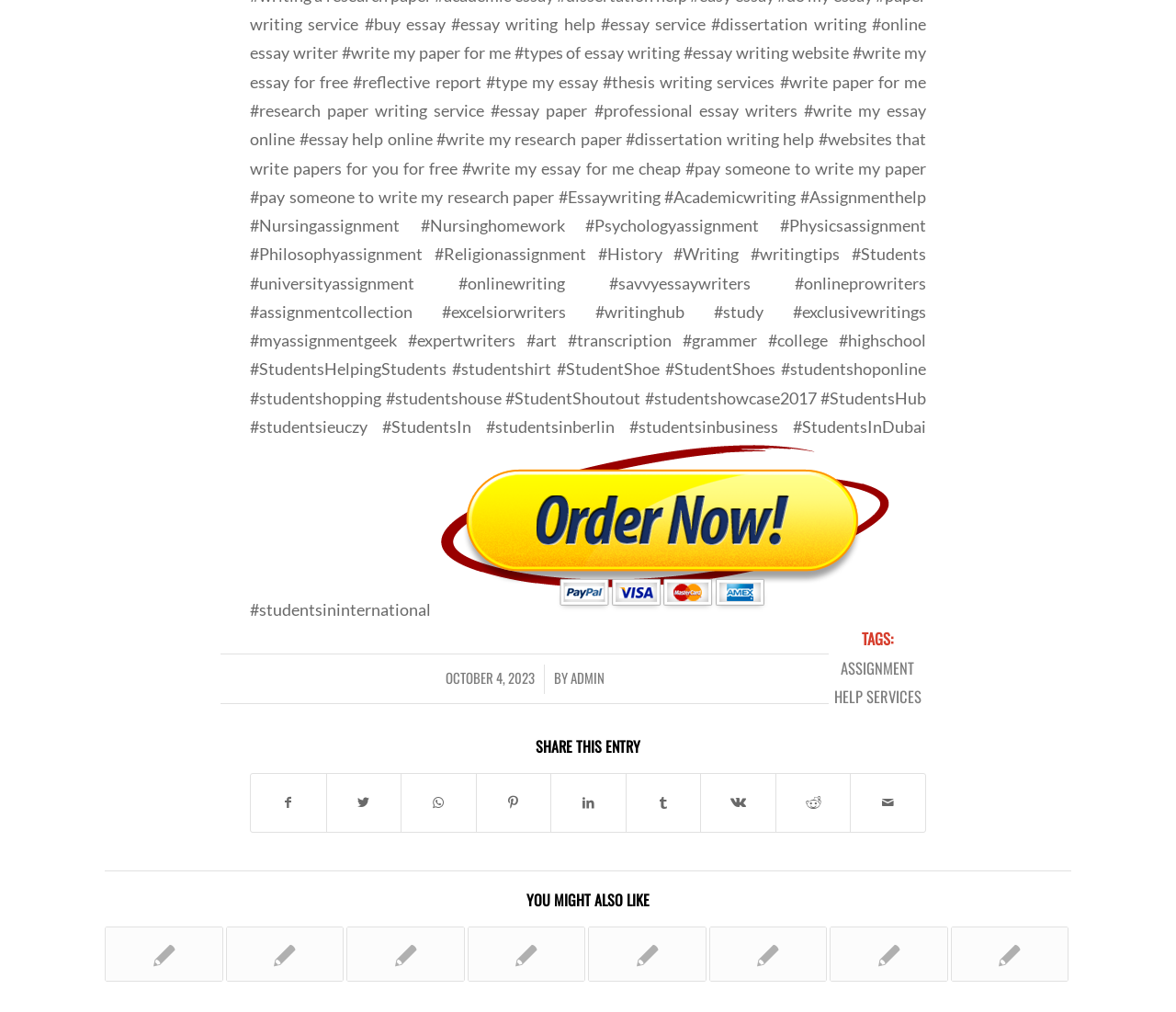Please specify the bounding box coordinates of the clickable region necessary for completing the following instruction: "Read the article by ADMIN". The coordinates must consist of four float numbers between 0 and 1, i.e., [left, top, right, bottom].

[0.485, 0.66, 0.514, 0.68]